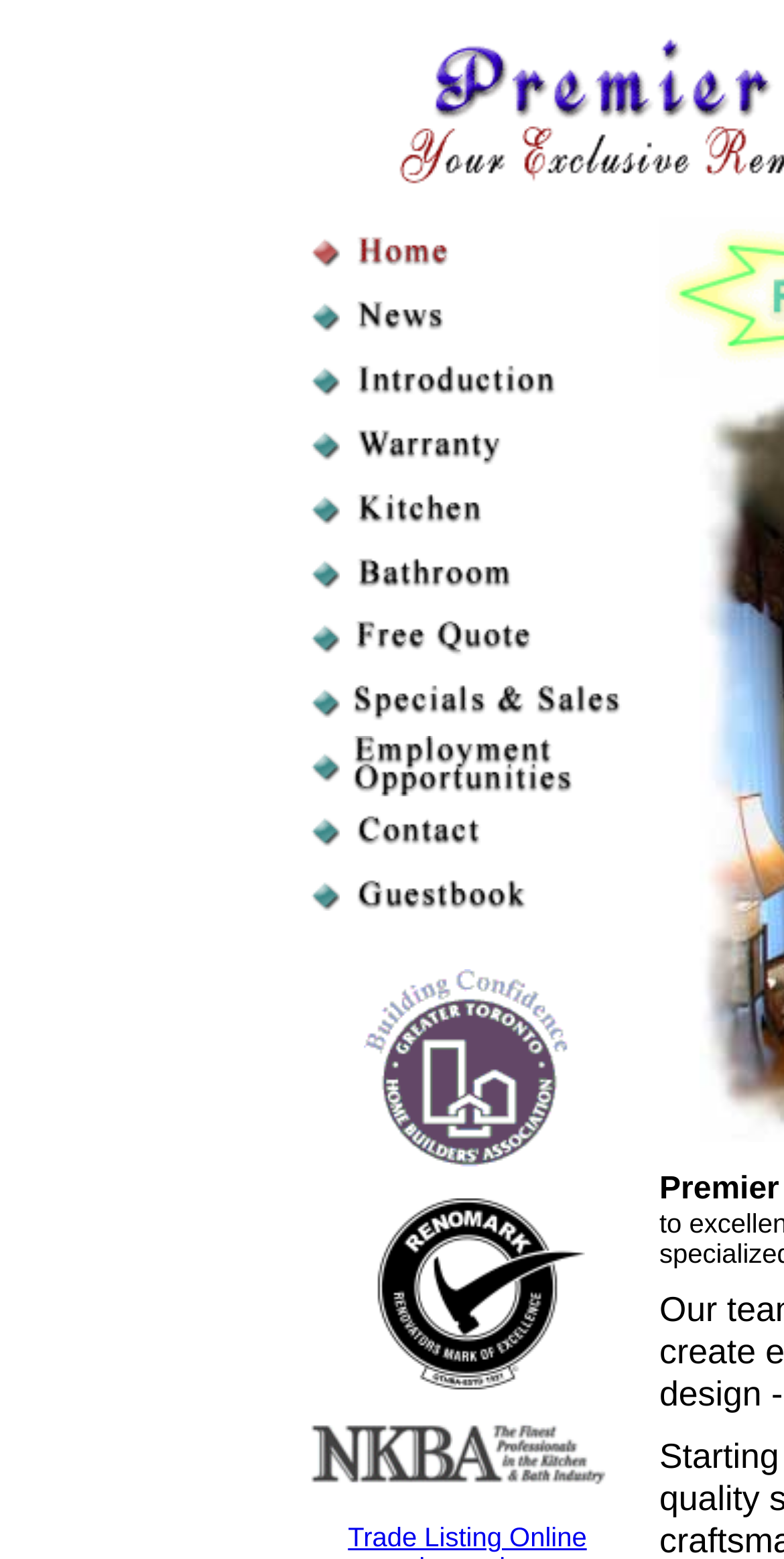Please reply with a single word or brief phrase to the question: 
How many images are on the webpage?

24